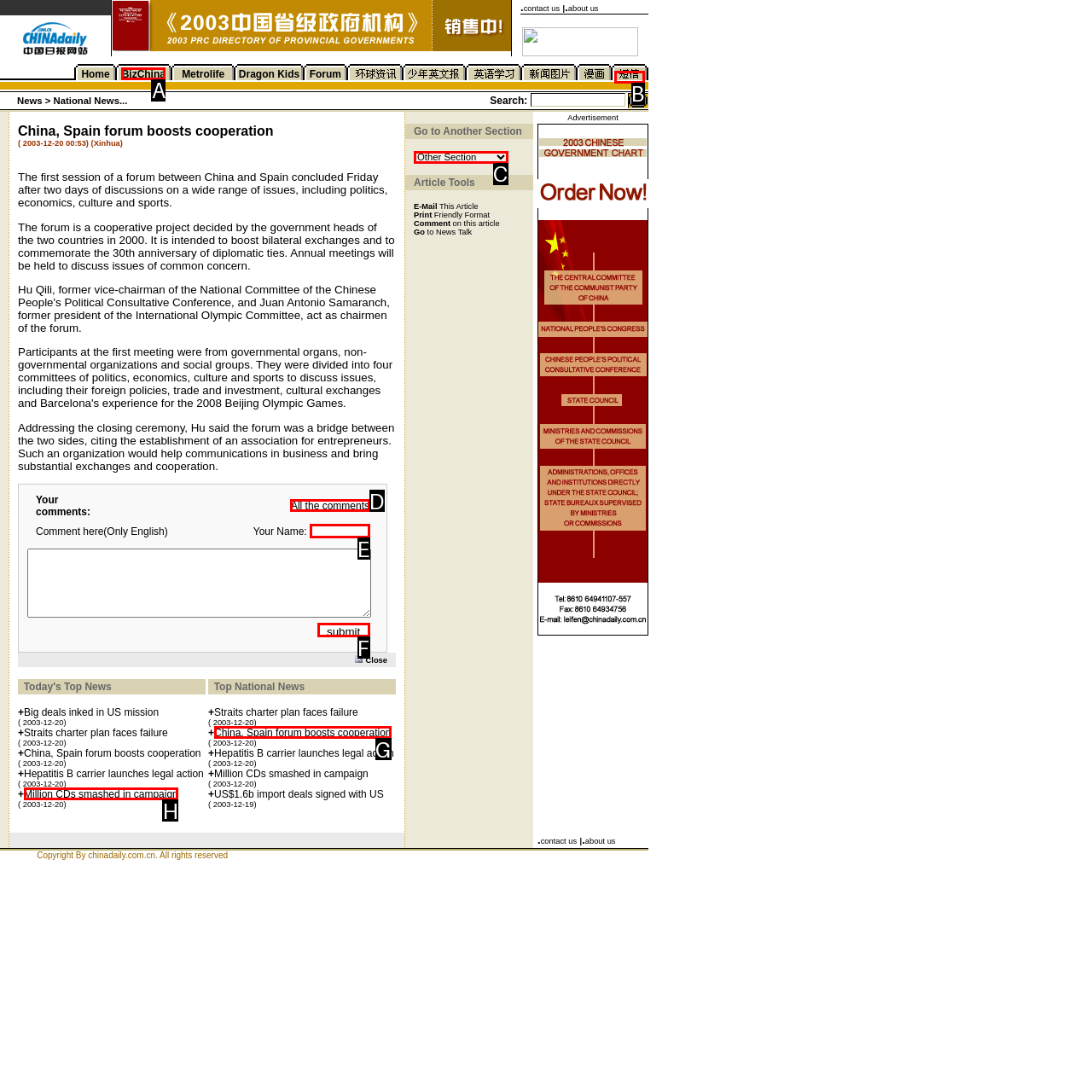Determine which HTML element best fits the description: parent_node: Your Name: name="name"
Answer directly with the letter of the matching option from the available choices.

E